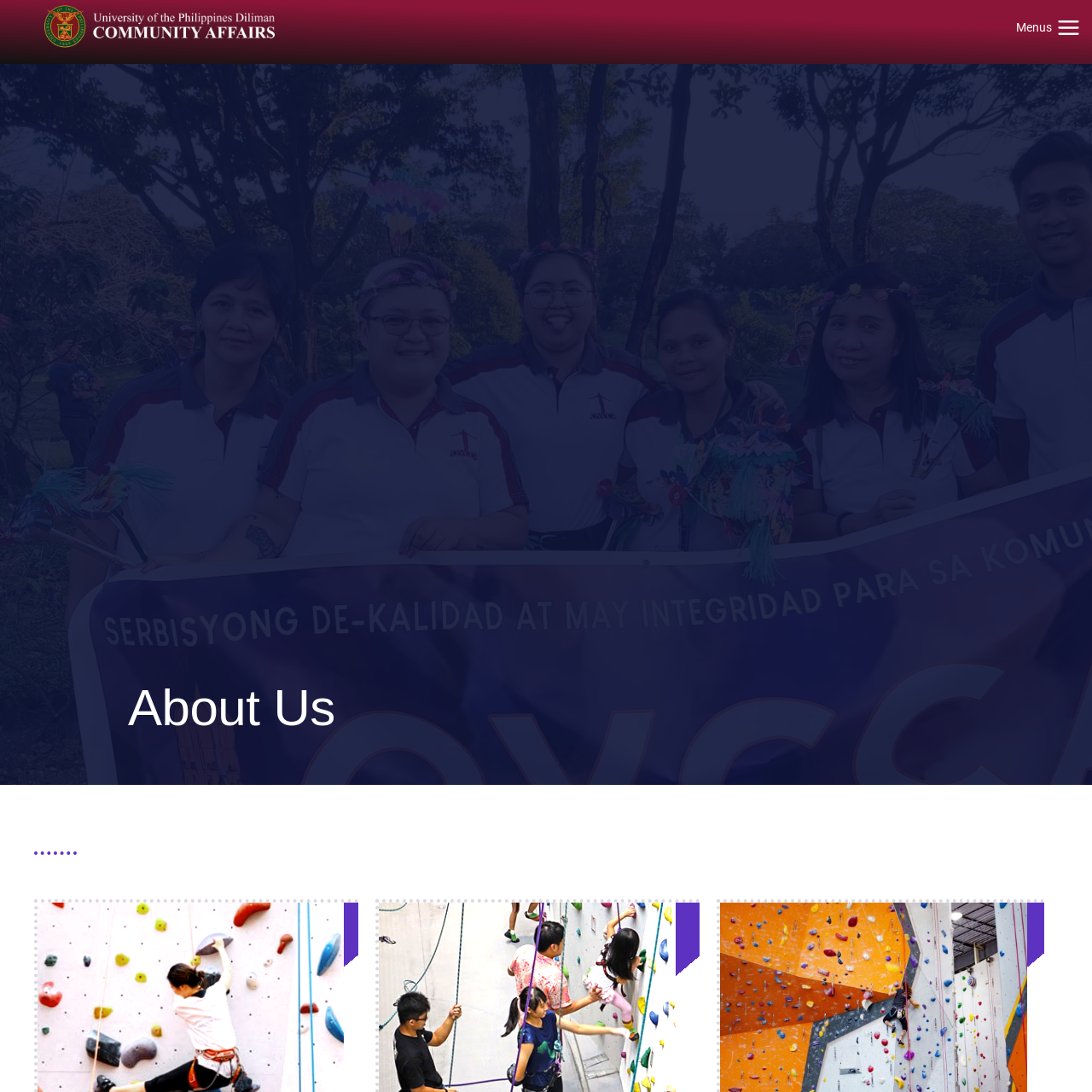Look at the photo within the red outline and describe it thoroughly.

The image depicts a visually striking logo representing the "Office of the Vice Chancellor for Community Affairs." This emblem is likely designed to convey a sense of authority and connection to community involvement within the university or organization. The logo features clean lines and a modern aesthetic, reflecting an approachable yet professional posture. Its presence is integral to the identity of the office, likely used in official materials, publications, and communications to signify commitment to community engagement and outreach initiatives.